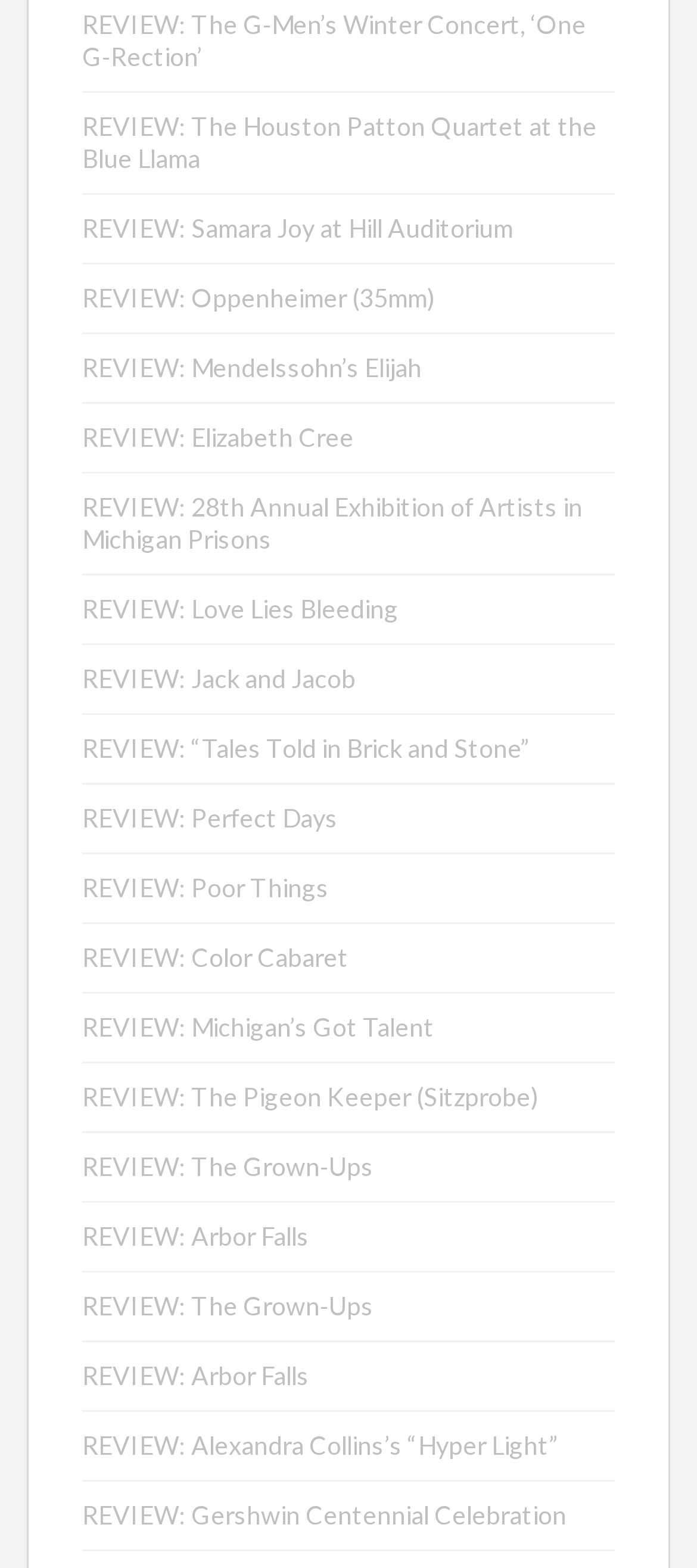Please identify the bounding box coordinates of the area that needs to be clicked to follow this instruction: "View the article about The Houston Patton Quartet".

[0.118, 0.071, 0.856, 0.111]